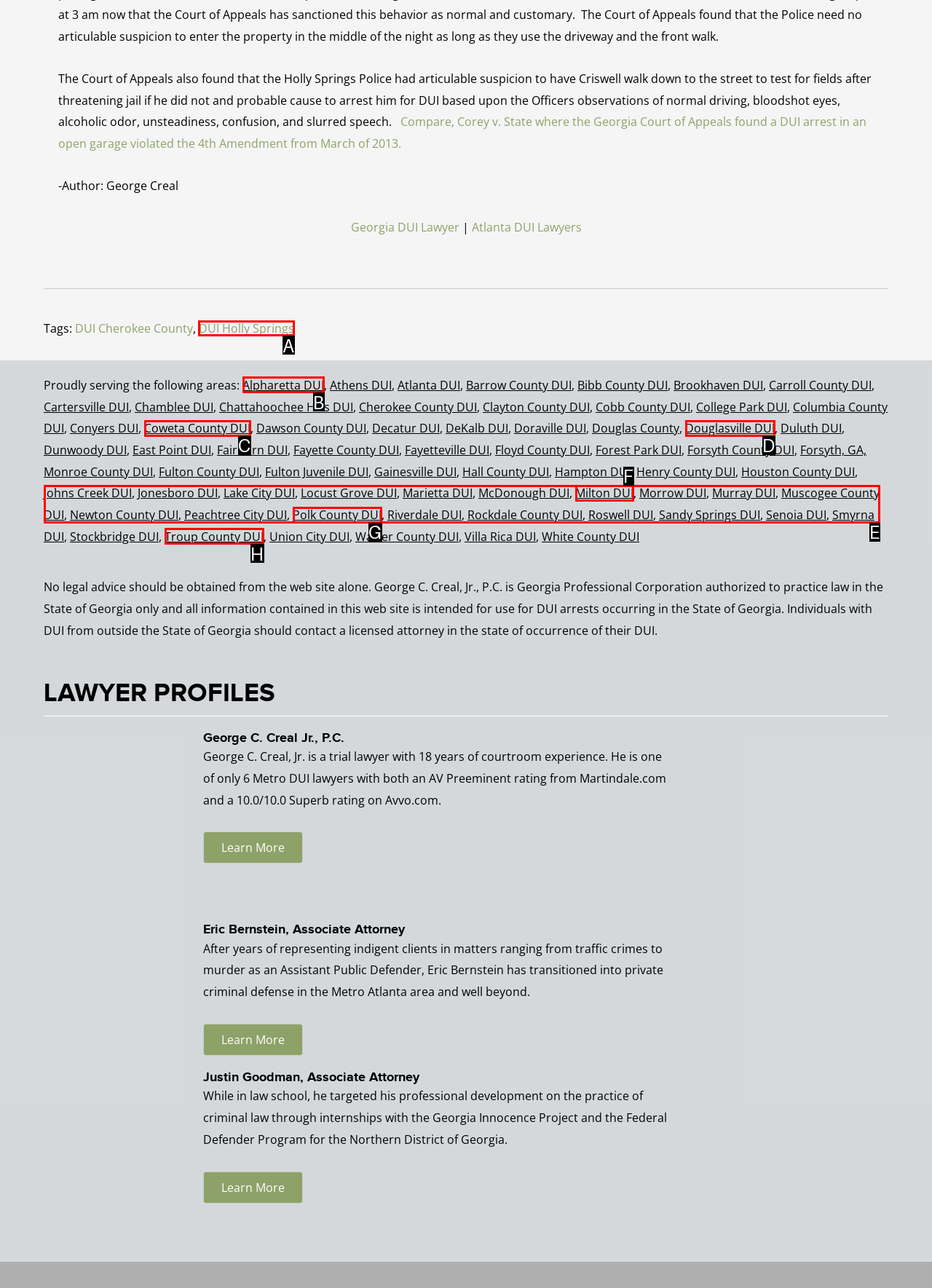Select the HTML element to finish the task: Explore the tags of DUI Holly Springs Reply with the letter of the correct option.

A